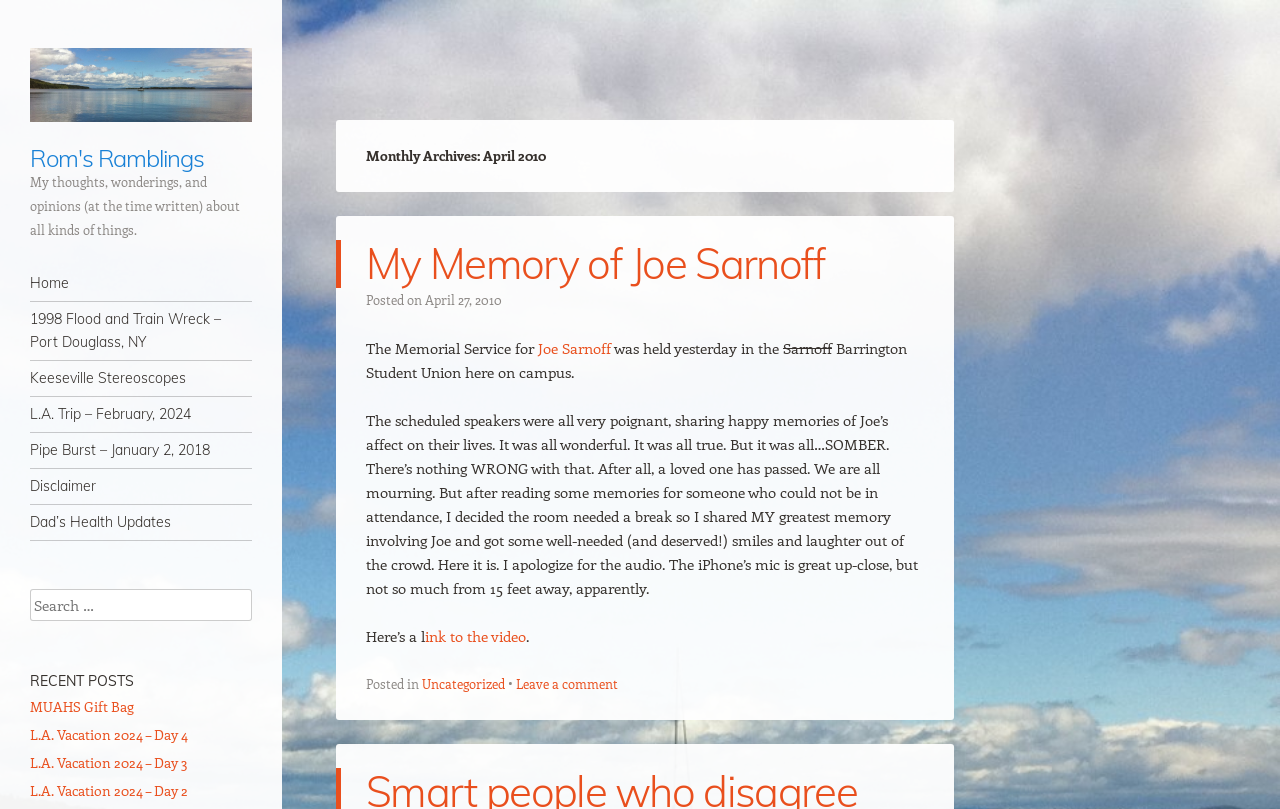Identify the bounding box for the UI element that is described as follows: "Uncategorized".

[0.33, 0.834, 0.395, 0.855]